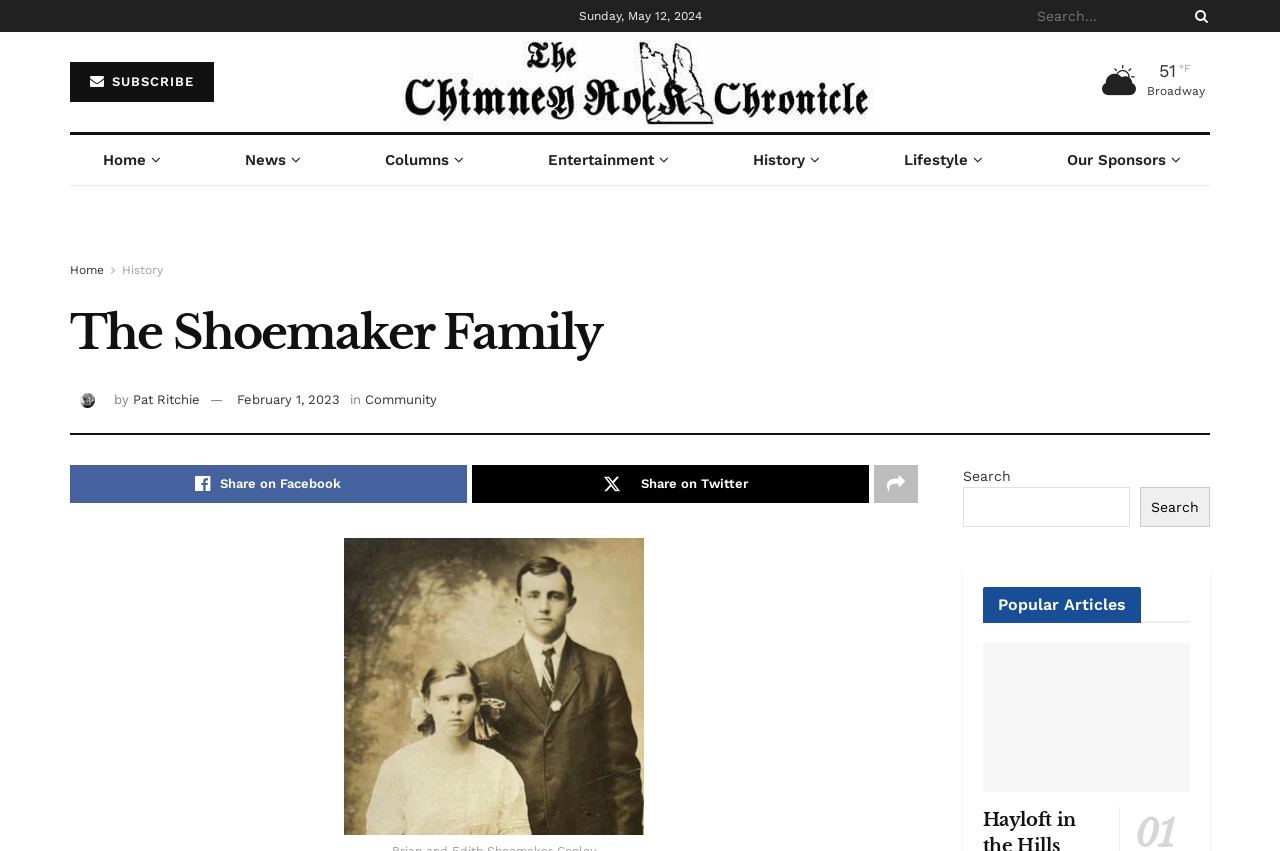Who wrote the article?
We need a detailed and exhaustive answer to the question. Please elaborate.

I found the author's name by looking at the article section, where it is displayed as 'by Pat Ritchie'.